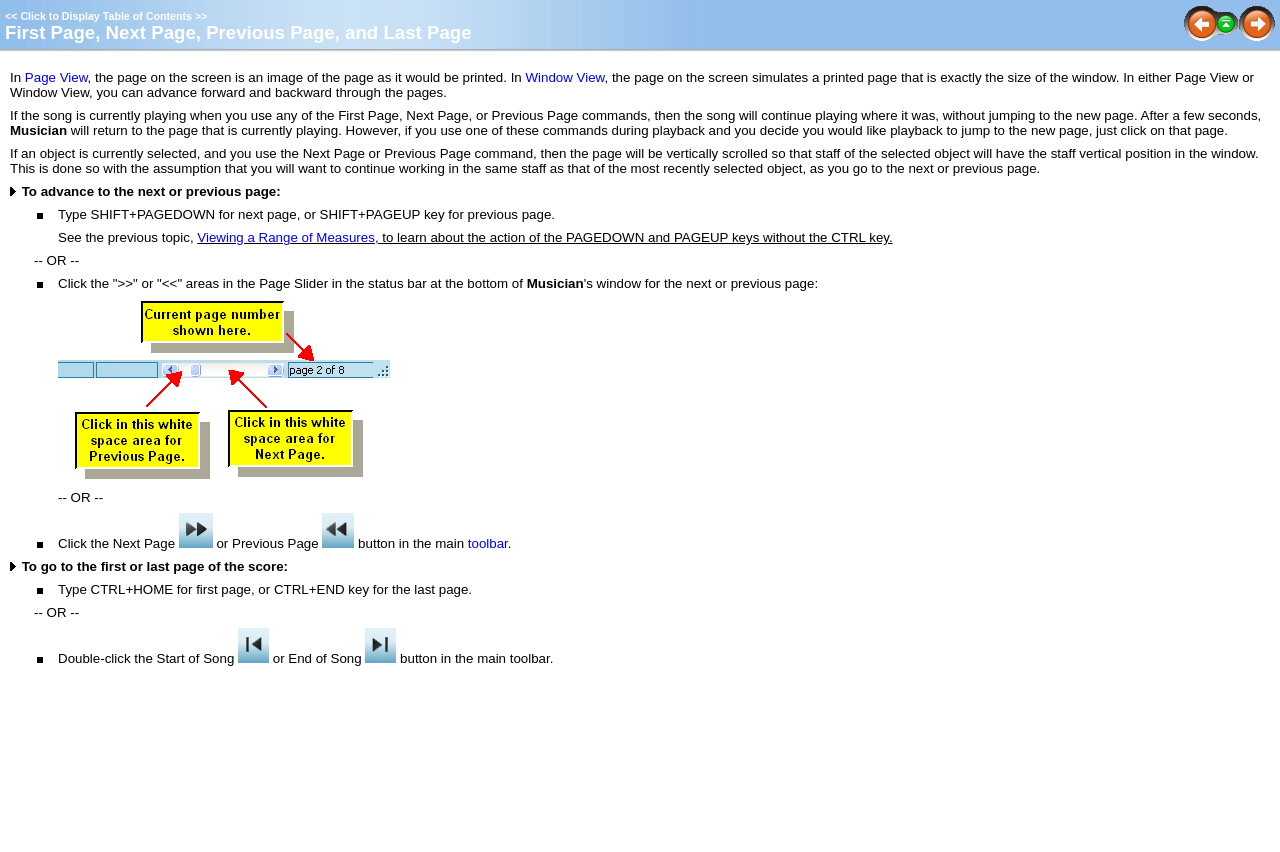Using the provided element description, identify the bounding box coordinates as (top-left x, top-left y, bottom-right x, bottom-right y). Ensure all values are between 0 and 1. Description: All About Tarot

None